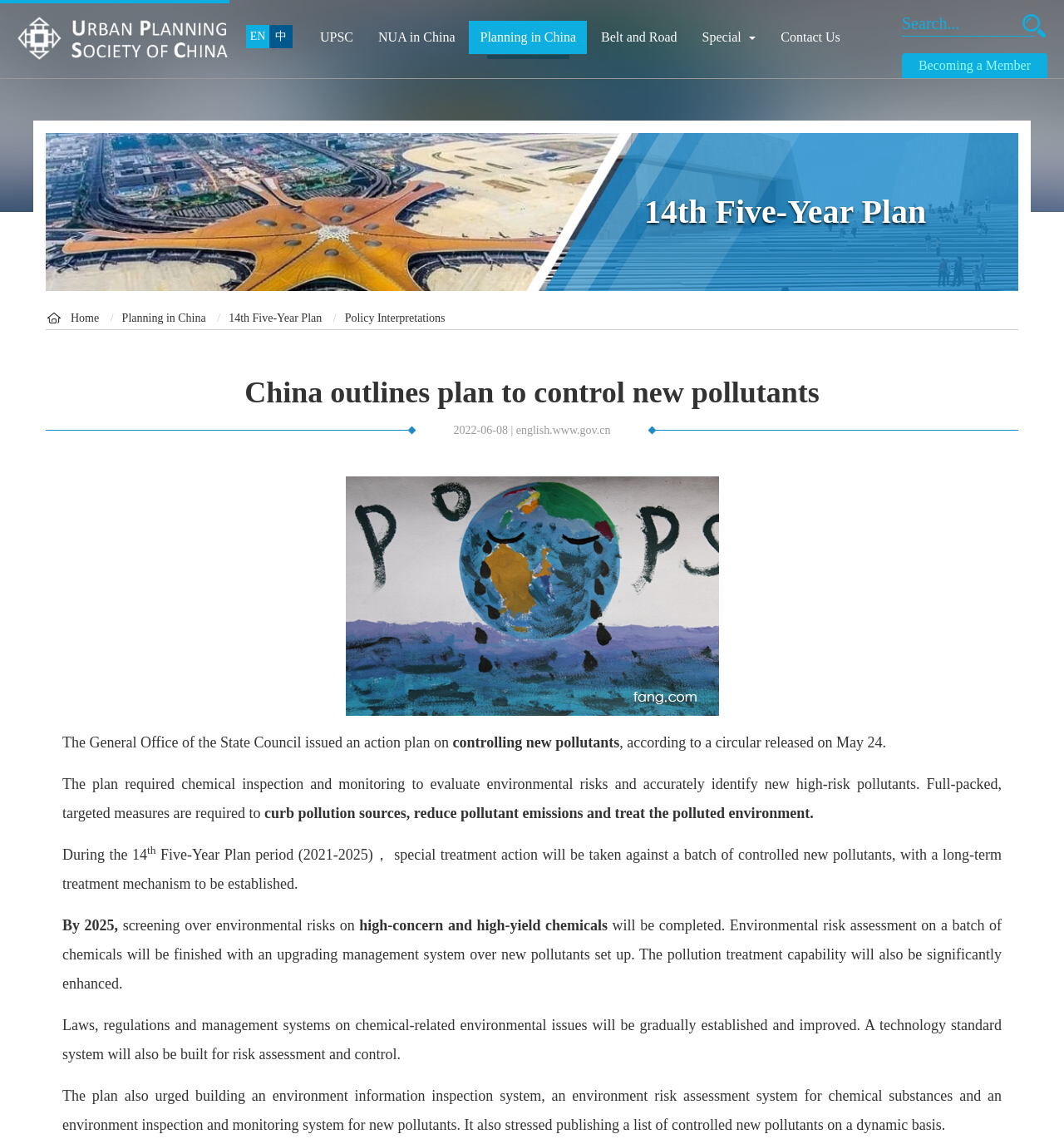Please look at the image and answer the question with a detailed explanation: What is the goal of the plan by 2025?

I determined the goal of the plan by 2025 by reading the article, which states that by 2025, screening over environmental risks on high-concern and high-yield chemicals will be completed. This suggests that the plan aims to achieve a specific goal related to environmental protection by 2025.